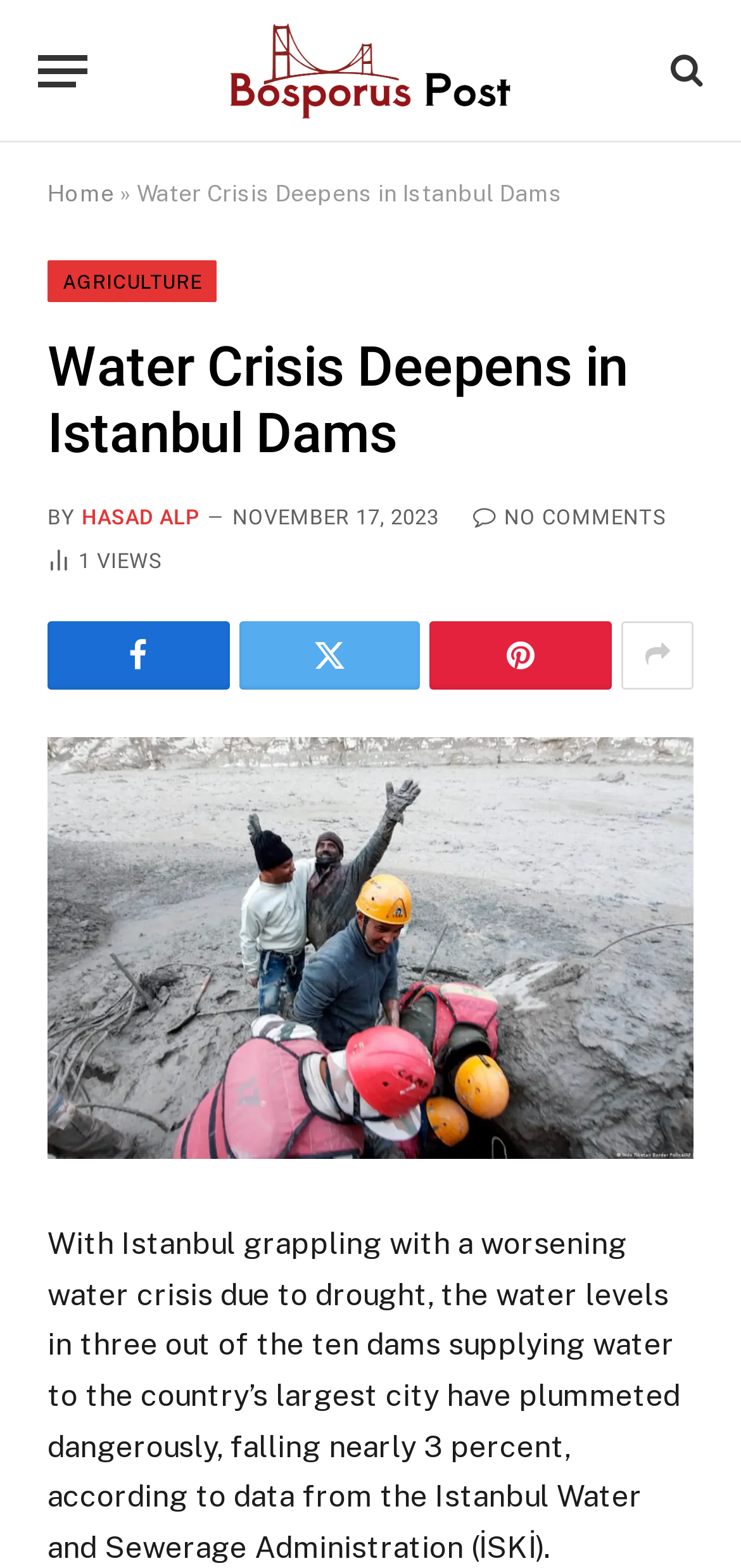Determine the bounding box for the UI element described here: "title="Show More Social Sharing"".

[0.839, 0.396, 0.936, 0.44]